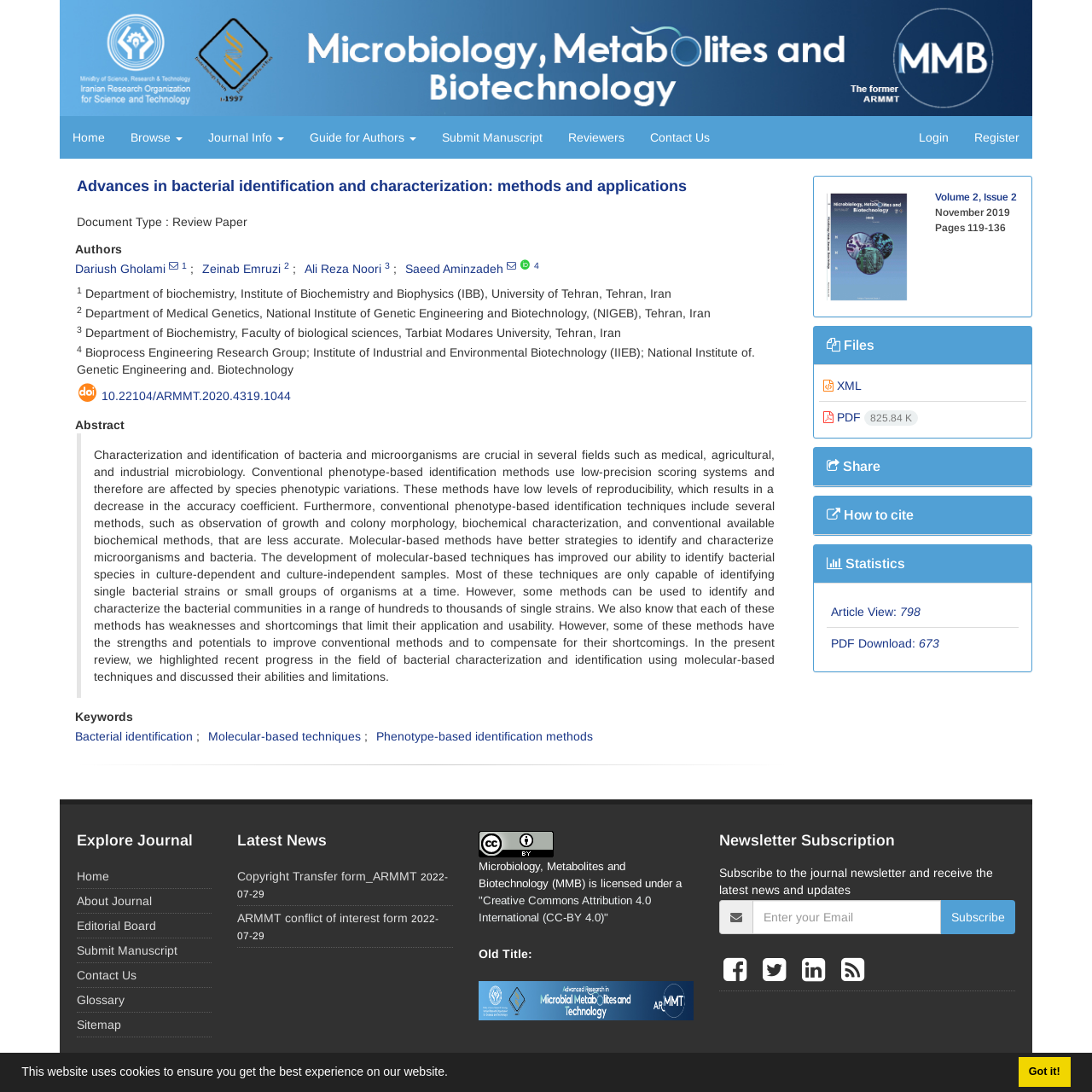Identify the bounding box of the UI element described as follows: "Statistics". Provide the coordinates as four float numbers in the range of 0 to 1 [left, top, right, bottom].

[0.757, 0.509, 0.829, 0.523]